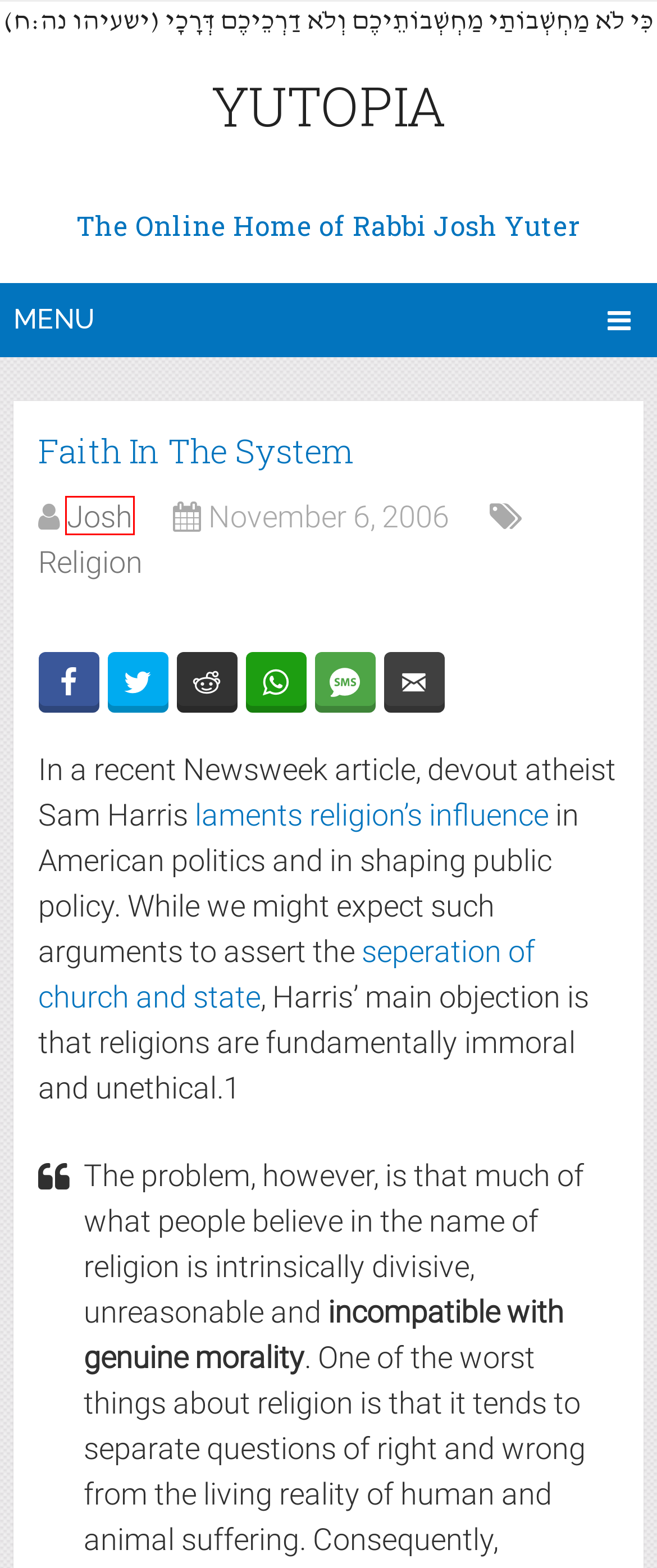Evaluate the webpage screenshot and identify the element within the red bounding box. Select the webpage description that best fits the new webpage after clicking the highlighted element. Here are the candidates:
A. Subscribe by Email to YUTOPIA
B. Why Orthodox Jews Should Not Oppose Legalizing Same Sex Marriage - YUTOPIA
C. Religion - YUTOPIA
D. Jewish Guitar Chords - YUTOPIA
E. Simchat Torah Song Sheet - YUTOPIA
F. Subscribe on Android to YUTOPIA
G. Josh - YUTOPIA
H. Theorizing Judaism - YUTOPIA

G